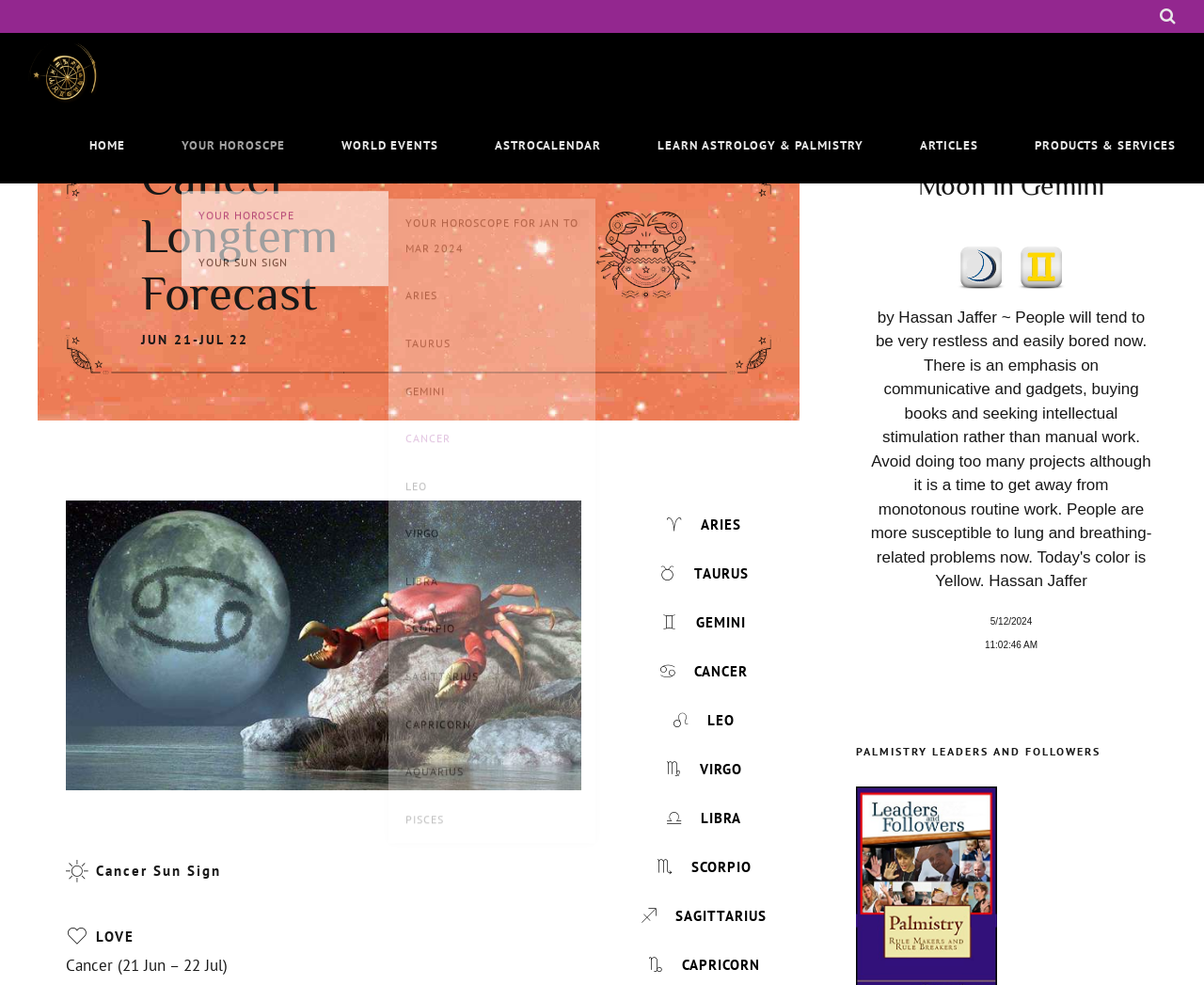Provide a short answer to the following question with just one word or phrase: How many links are available under 'MONARCHS & ROYALTY'?

3